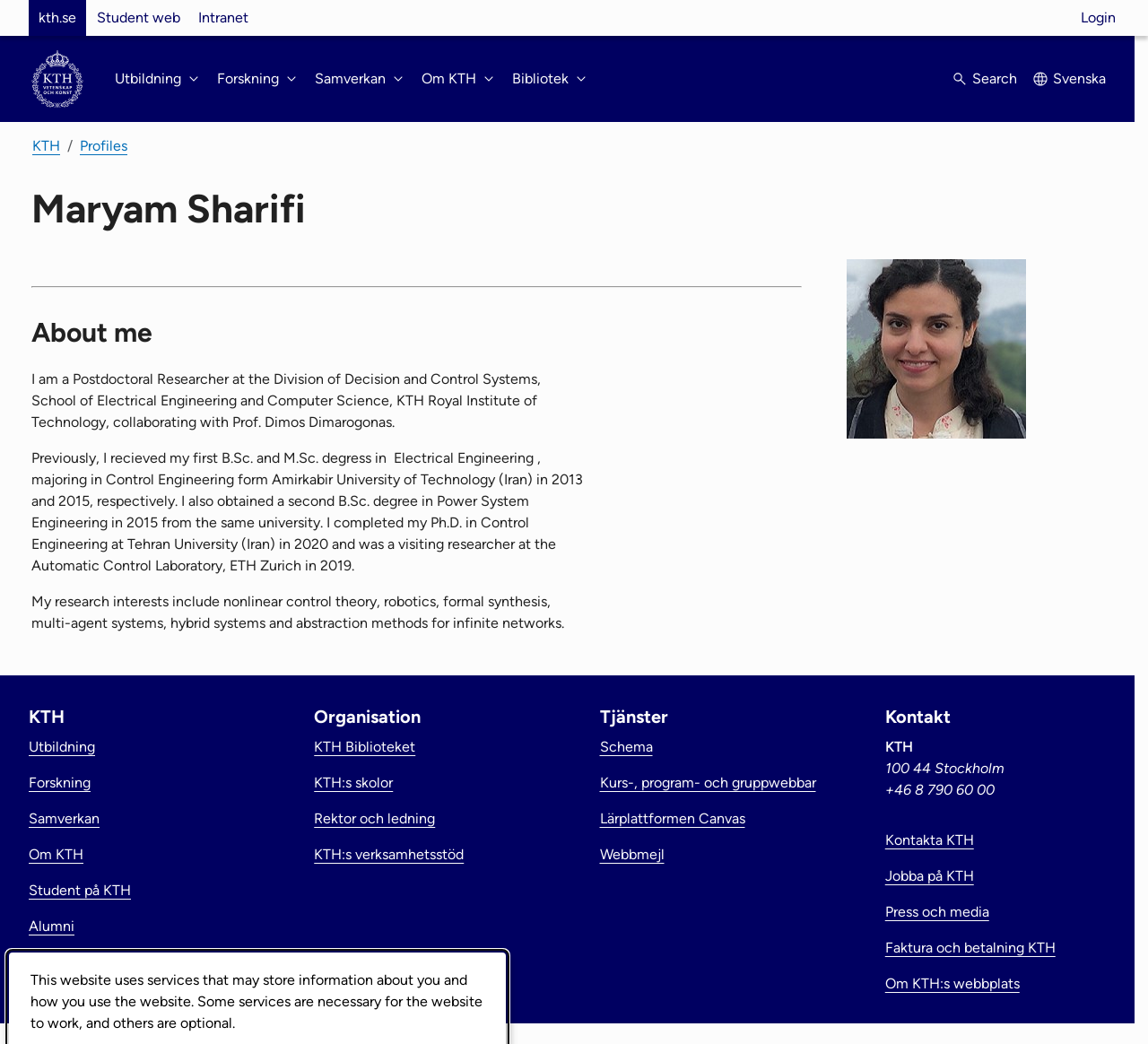Write an extensive caption that covers every aspect of the webpage.

This webpage is about Maryam Sharifi, a postdoctoral researcher at KTH Royal Institute of Technology. At the top left, there is a navigation menu with links to "kth.se", "Student web", and "Intranet". Next to it, there is a login link. Below the navigation menu, there is a figure with an image that links to KTH's start page.

On the top right, there is a search button and a link to switch to Swedish. Below it, there is a navigation menu with buttons for "Utbildning", "Forskning", "Samverkan", "Om KTH", and "Bibliotek".

The main content of the page is divided into two sections. On the left, there is a profile section with a heading "Maryam Sharifi" and a subheading "About me". Below it, there are three paragraphs of text describing Maryam's background, research interests, and education. Next to the text, there is a profile picture of Maryam Sharifi.

On the right side of the page, there is a section with links to various KTH resources, including education, research, collaboration, and about KTH. There are also links to the library, student web, and intranet. At the bottom of the page, there is a section with contact information, including address, phone number, and links to contact KTH, job opportunities, press and media, and more.